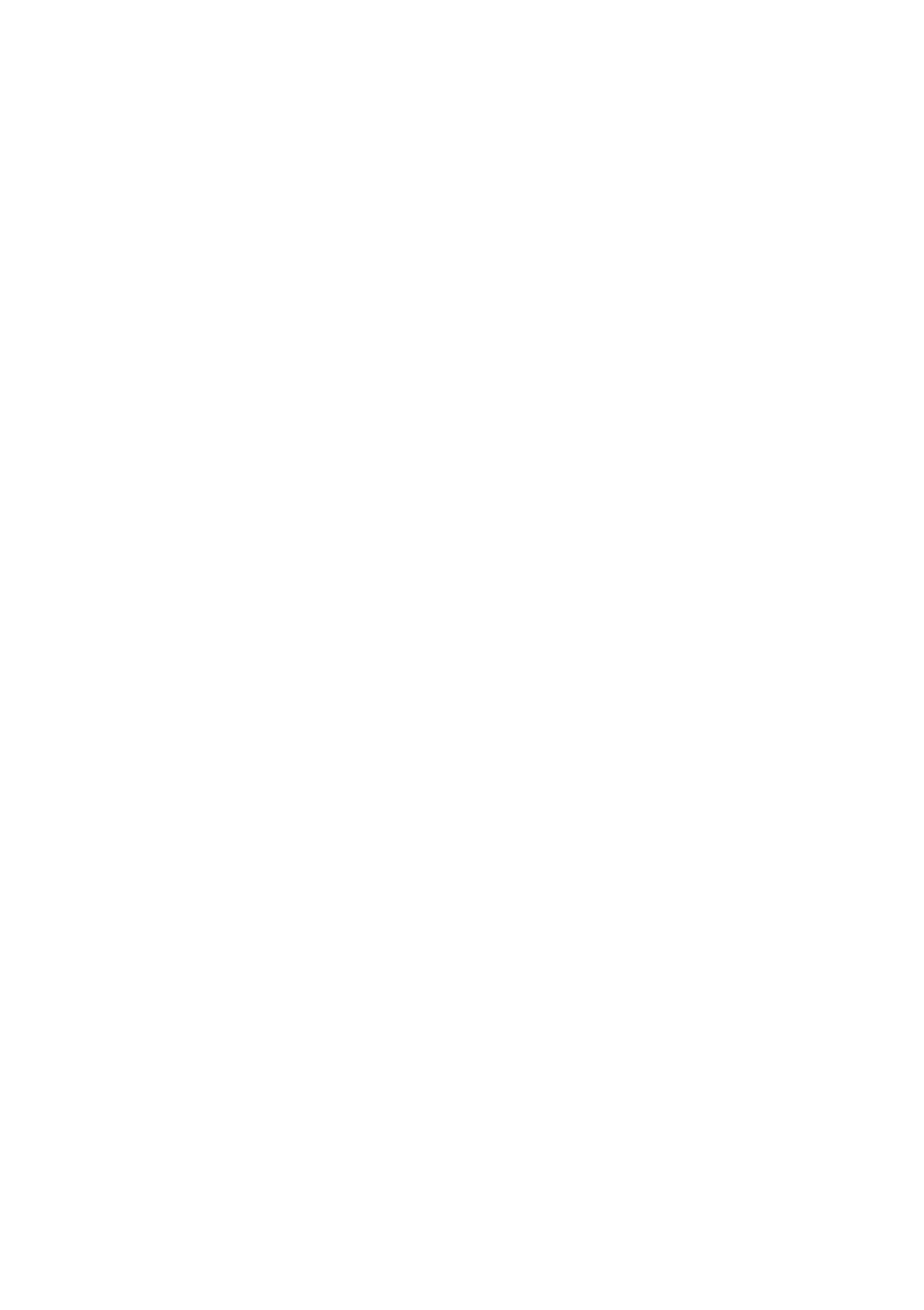Review the image closely and give a comprehensive answer to the question: How many sections are there in the webpage's main content area?

There are two sections in the webpage's main content area, one with links to 'Email us', 'Work', 'Services', 'About', and 'Updates', and another with links to 'Careers', 'Contact', 'Addison PART OF SIAXPERIENCE', 'Accessibility', and 'Privacy'.